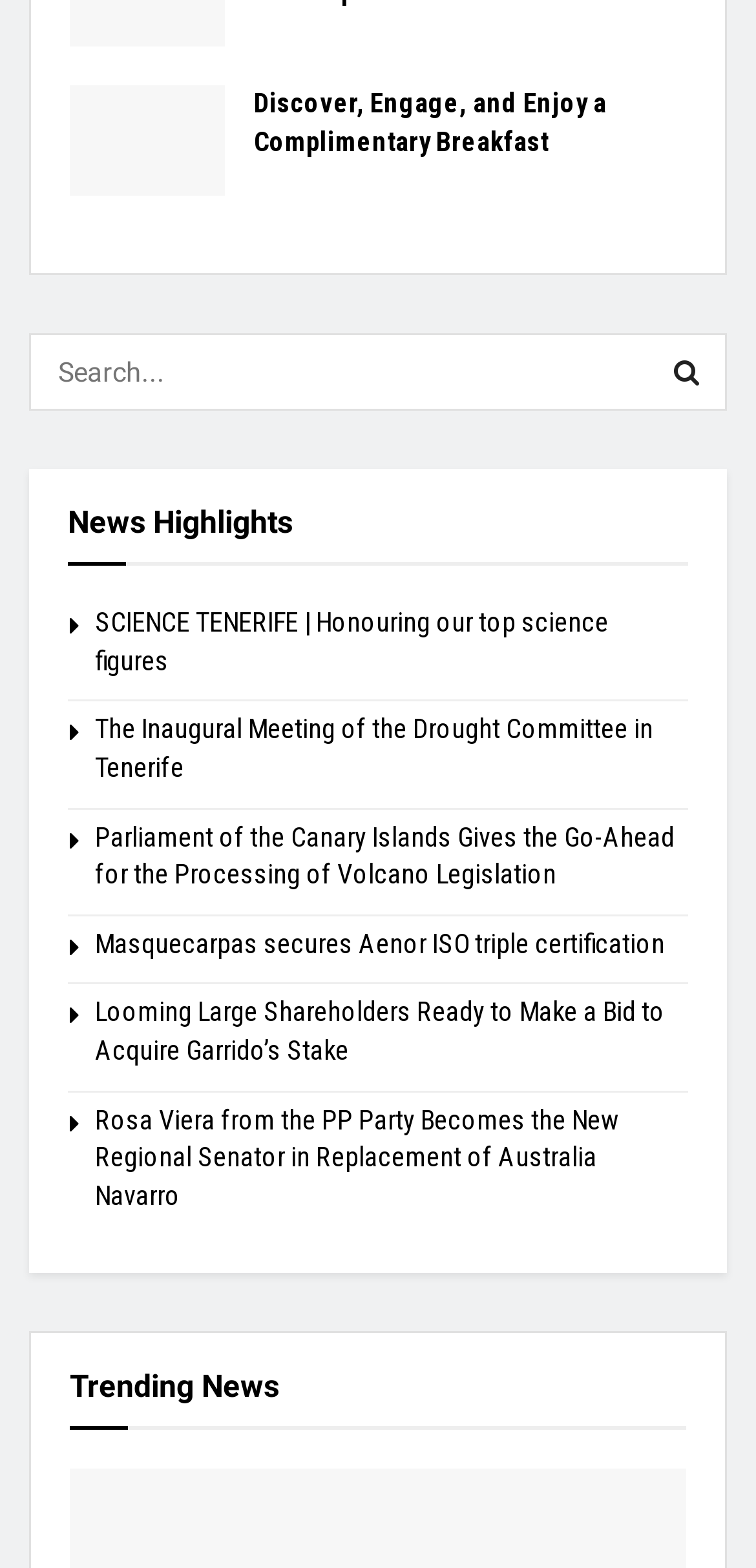What is the title of the first news article?
Using the visual information, answer the question in a single word or phrase.

SCIENCE TENERIFE